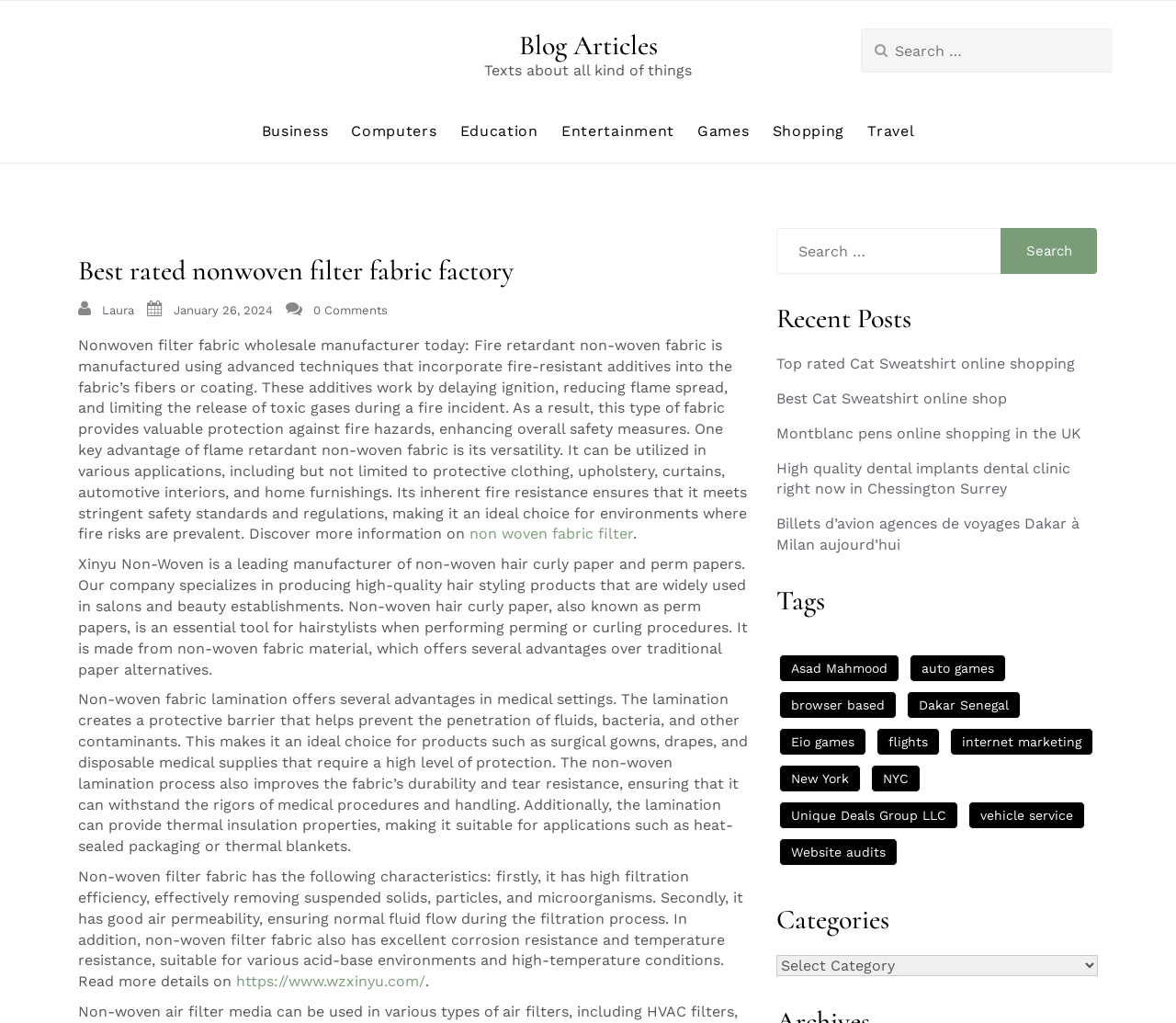Identify and provide the title of the webpage.

Best rated nonwoven filter fabric factory